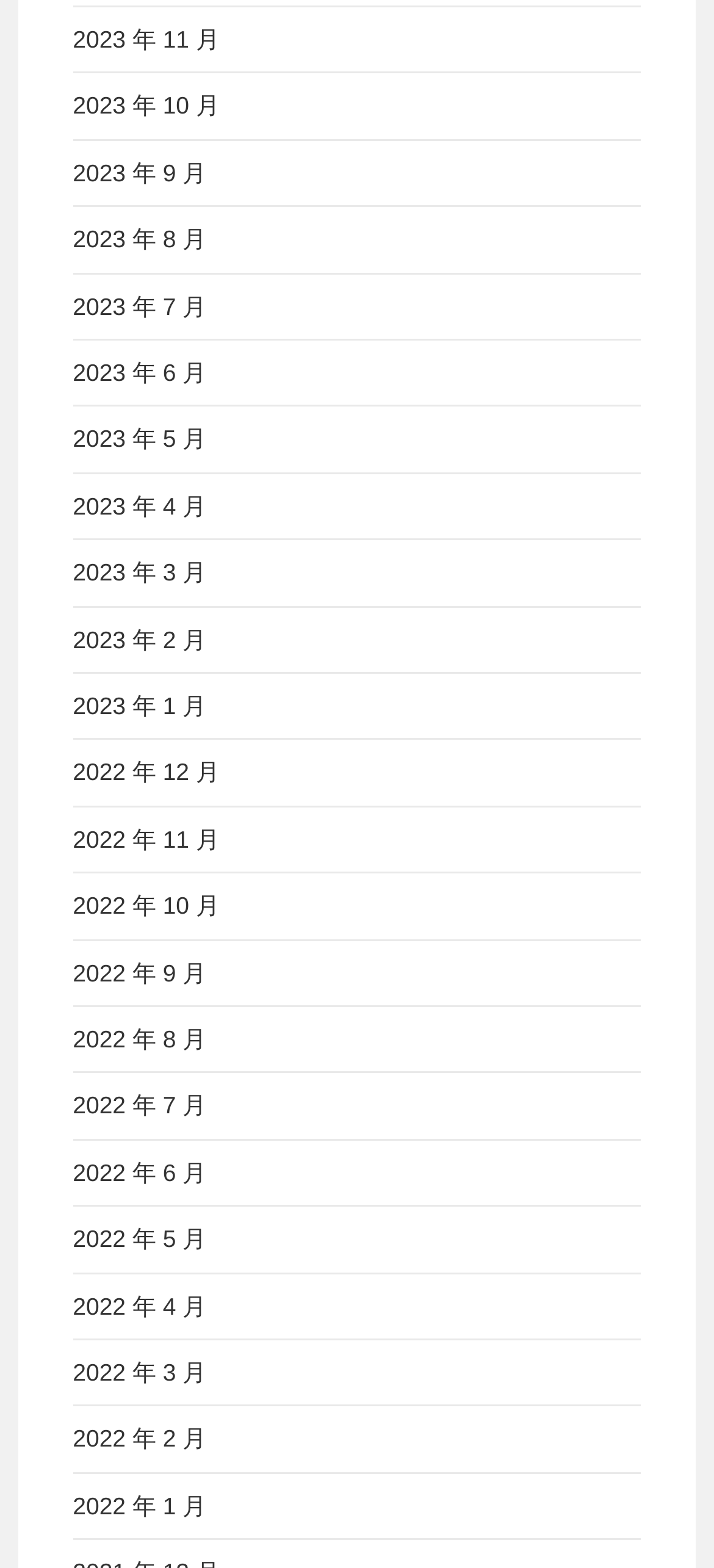Pinpoint the bounding box coordinates for the area that should be clicked to perform the following instruction: "view 2023 年 11 月".

[0.102, 0.016, 0.308, 0.034]